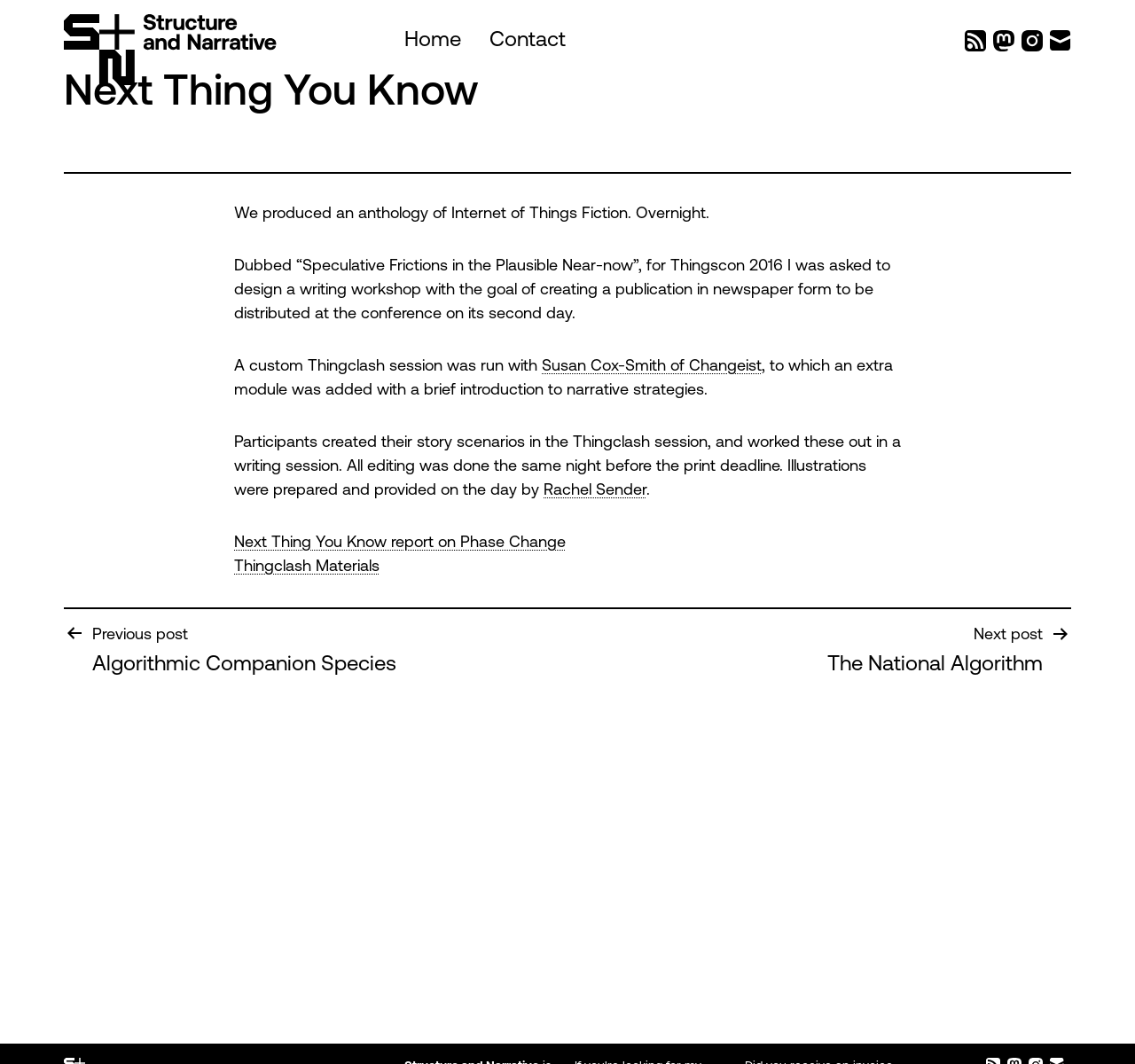Summarize the webpage with intricate details.

The webpage is about a writing workshop and anthology of Internet of Things Fiction. At the top, there is a link to "Structure and Narrative" and a primary navigation menu with links to "Home", "Contact", "email", "strctrnrrtv on Instagram", "sjef at post.lurk.org", and "RSS Feed". 

Below the navigation menu, there is a main section that takes up most of the page. It contains an article with a header "Next Thing You Know" at the top. The article has a series of paragraphs describing a writing workshop and anthology creation process. The text explains that the workshop was designed to create a publication in newspaper form, and it was distributed at a conference. The paragraphs also mention the involvement of Susan Cox-Smith of Changeist and Rachel Sender in the project.

There are several links within the article, including one to "Susan Cox-Smith of Changeist", "Rachel Sender", "Next Thing You Know report on Phase Change", and "Thingclash Materials". 

At the bottom of the page, there is a "Post navigation" section with links to "Previous post Algorithmic Companion Species" and "Next post The National Algorithm".